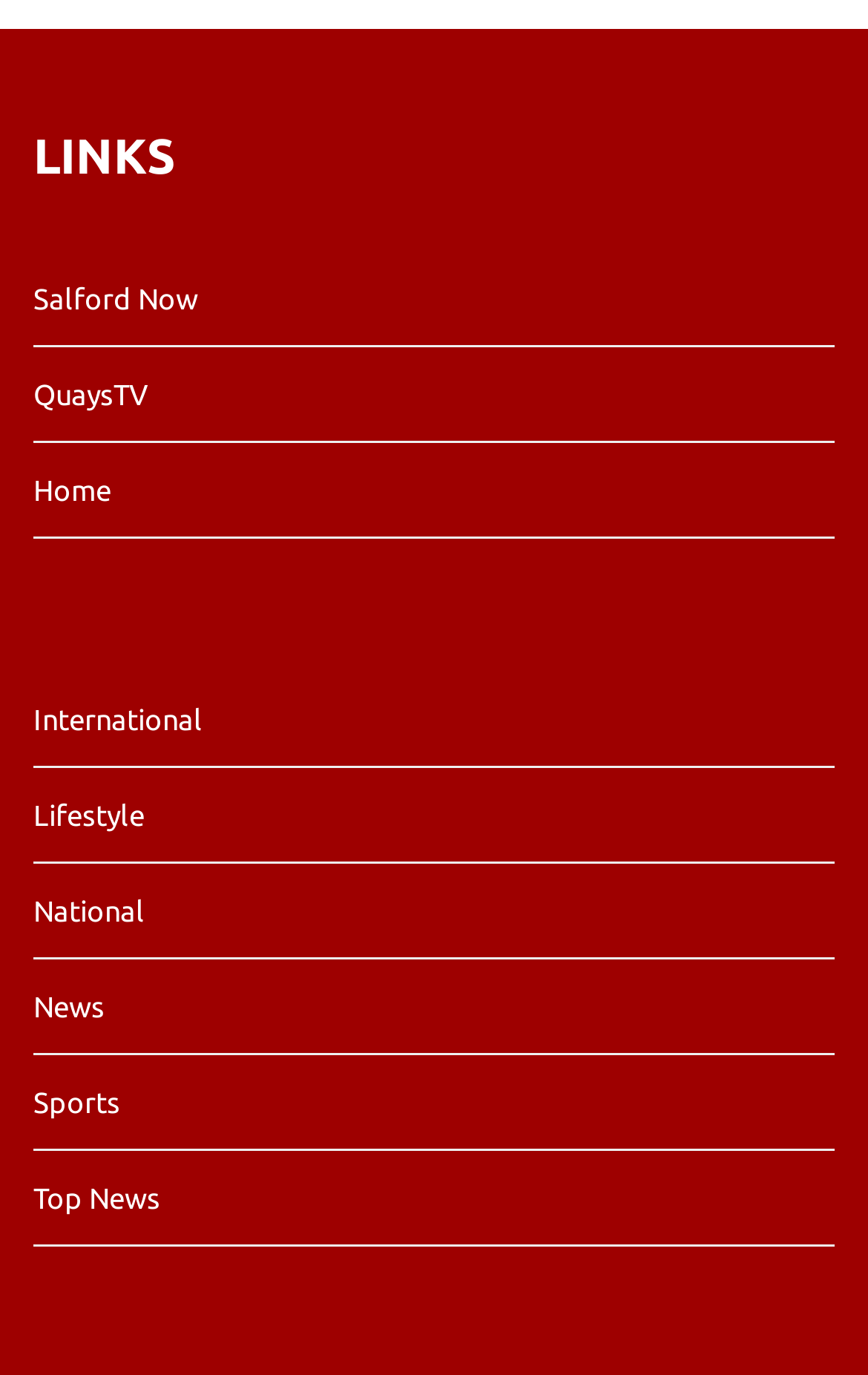Specify the bounding box coordinates of the area that needs to be clicked to achieve the following instruction: "visit International".

[0.038, 0.505, 0.233, 0.54]